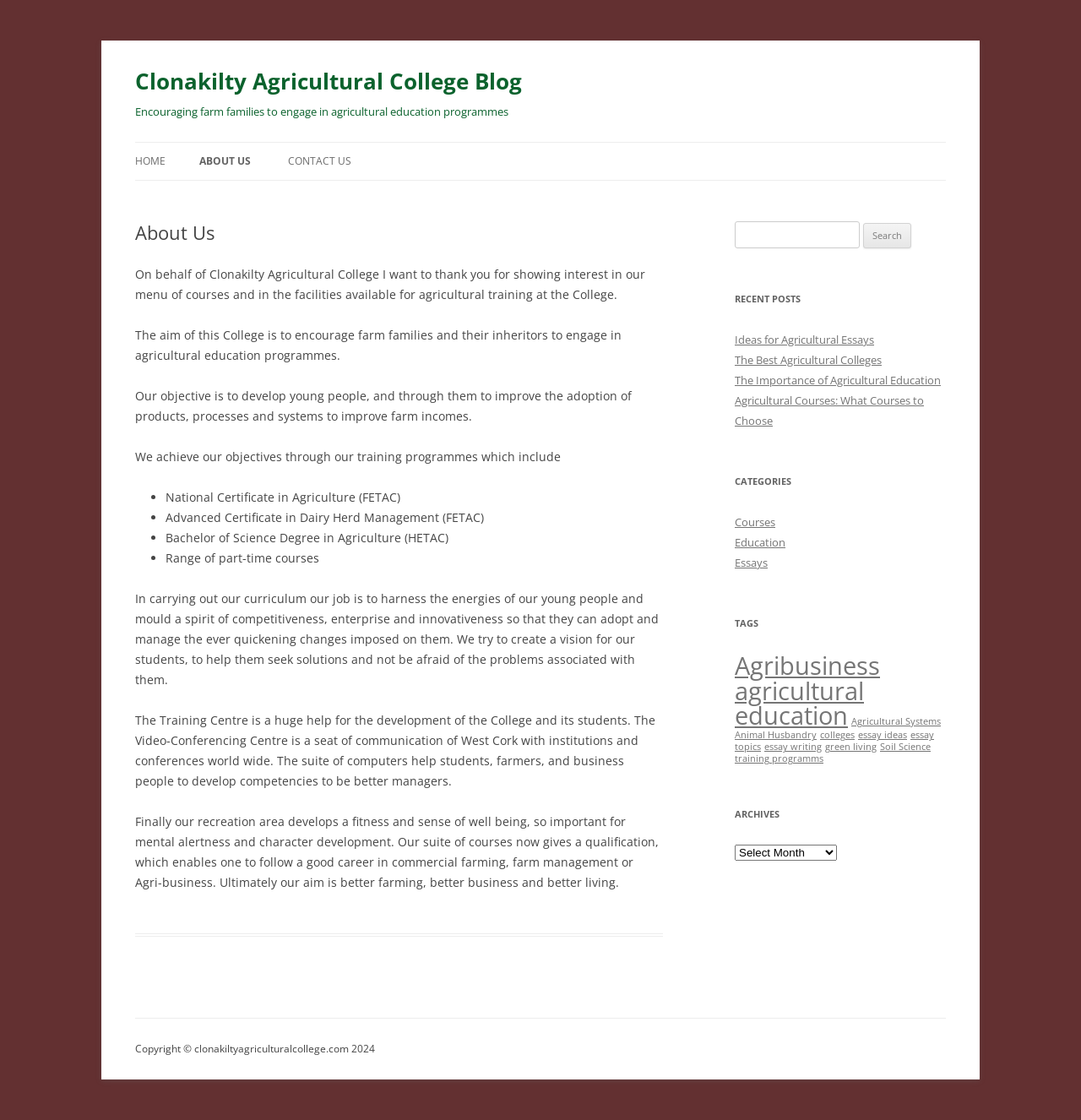Show the bounding box coordinates for the HTML element as described: "News".

None